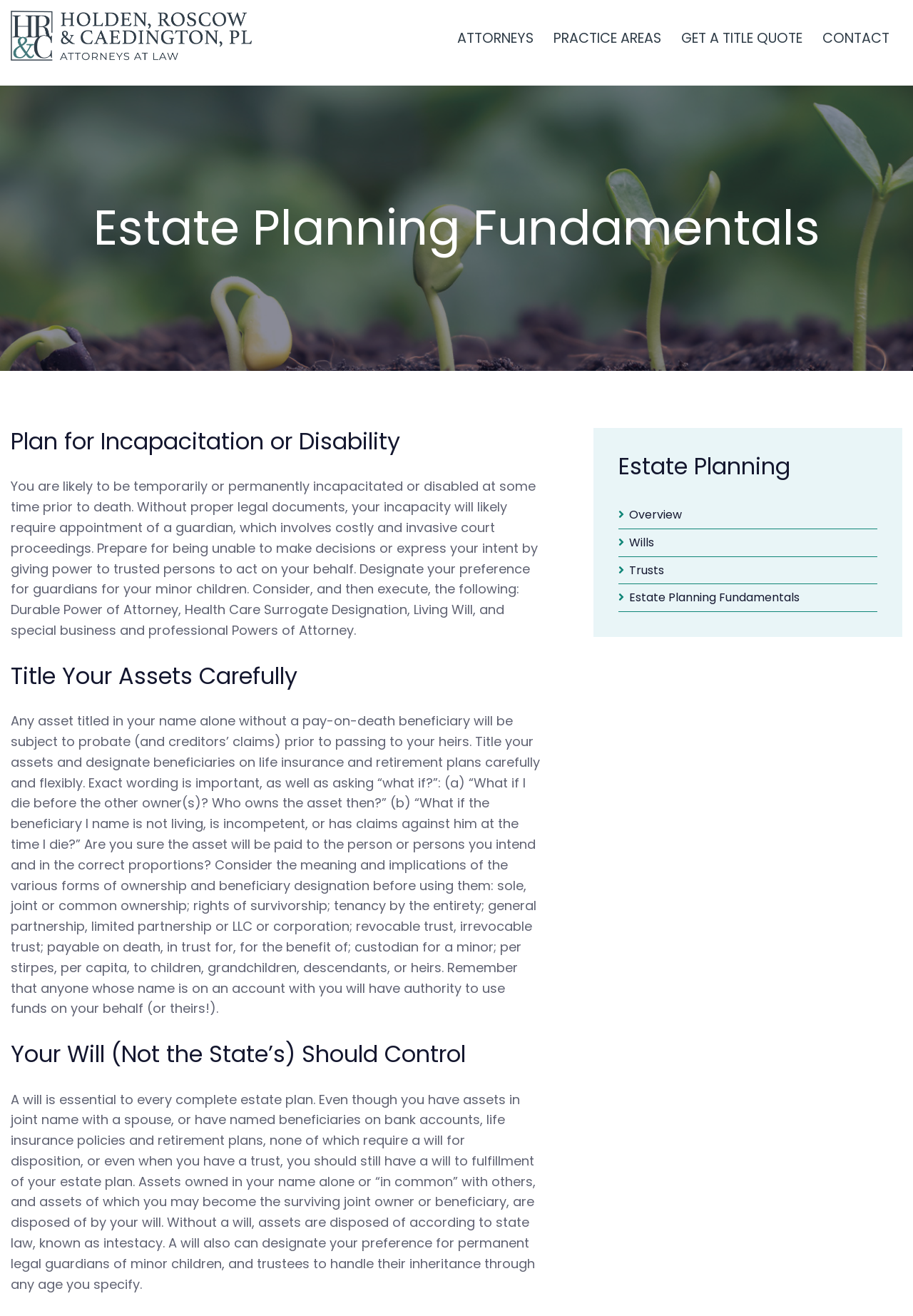Show the bounding box coordinates of the element that should be clicked to complete the task: "read about the photographer".

None